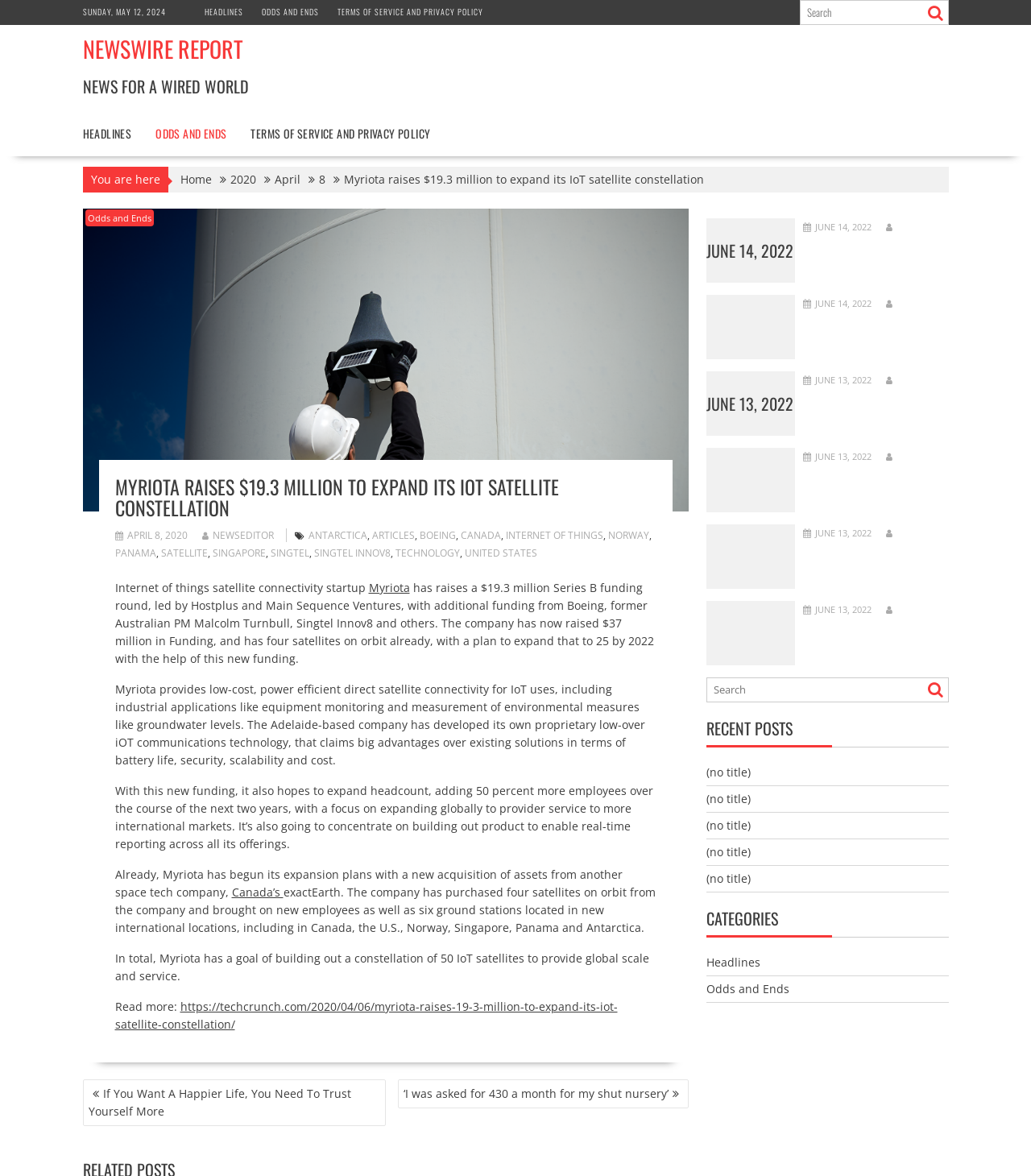Please identify the coordinates of the bounding box for the clickable region that will accomplish this instruction: "View posts".

[0.08, 0.918, 0.668, 0.964]